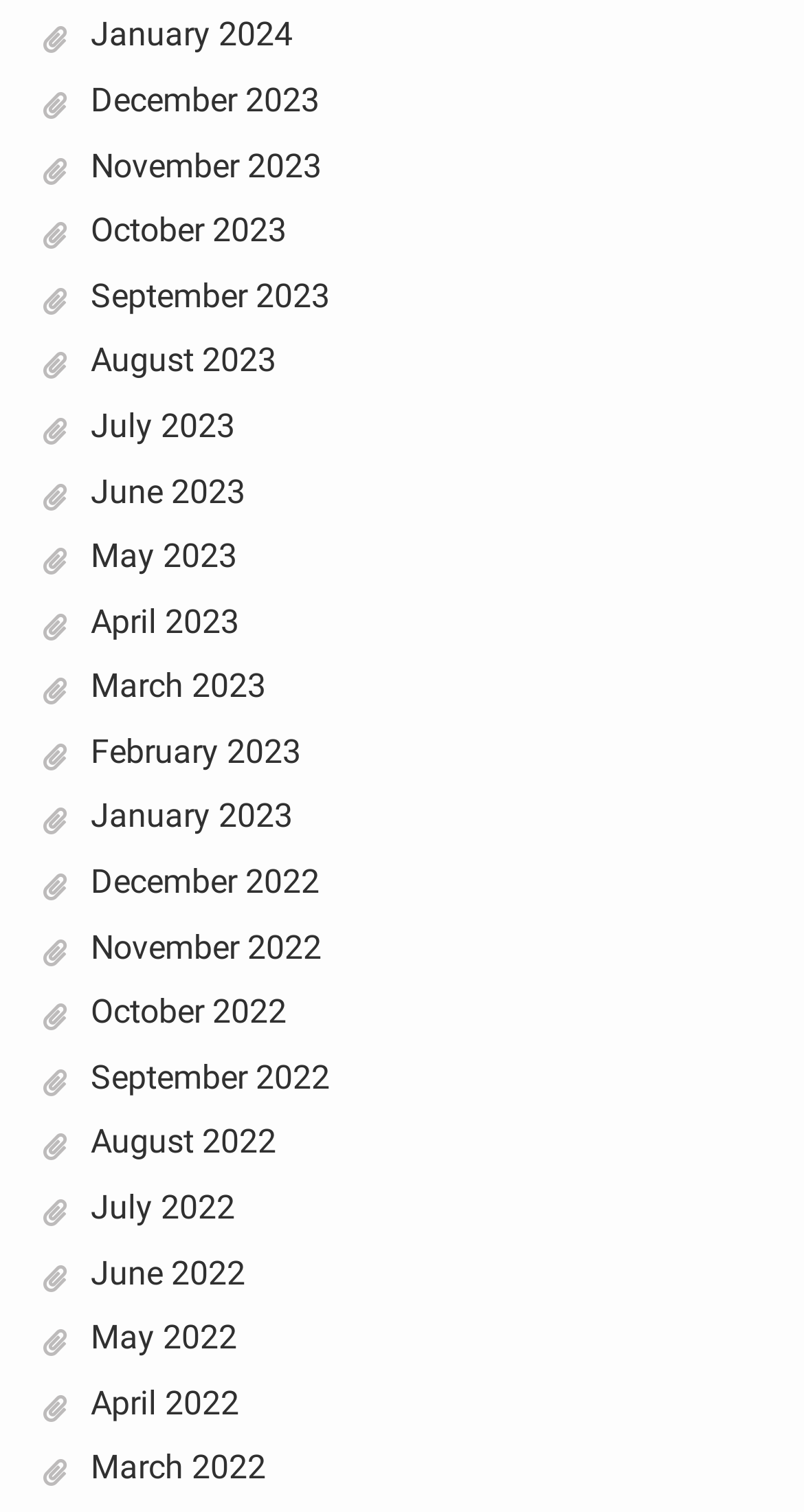How many months are listed?
Relying on the image, give a concise answer in one word or a brief phrase.

24